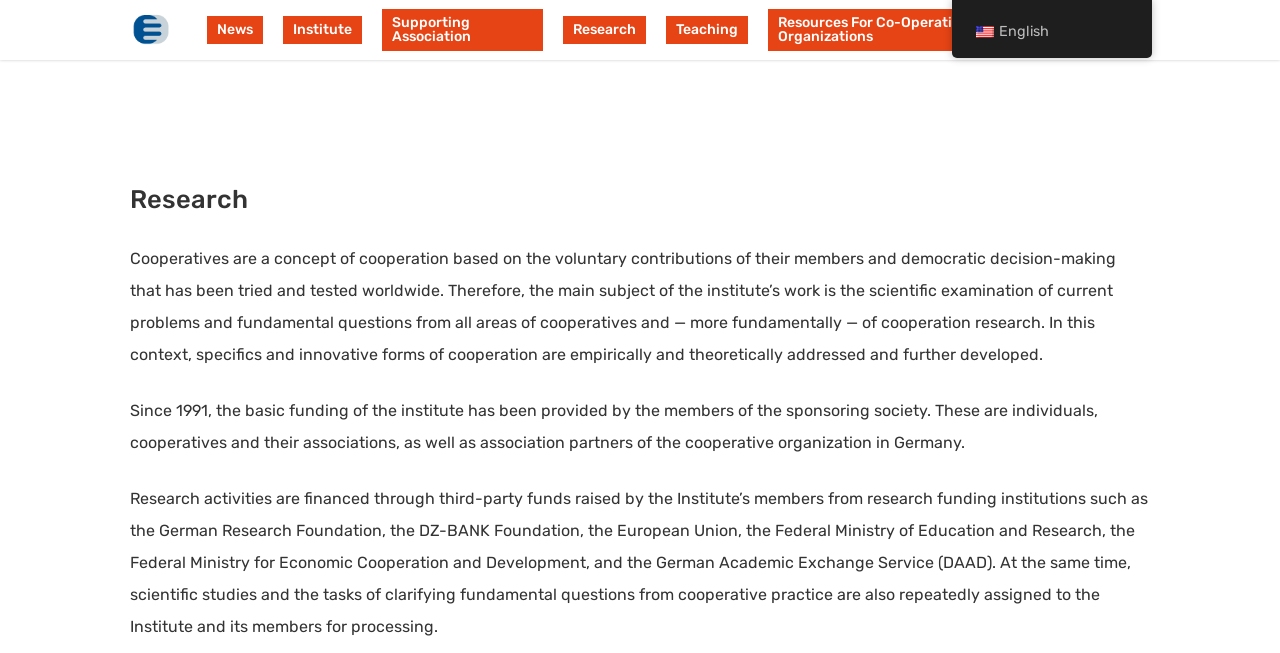Based on the image, give a detailed response to the question: Who provides the basic funding of the institute?

According to the webpage, the basic funding of the institute has been provided by the members of the sponsoring society, which includes individuals, cooperatives, and their associations, as well as association partners of the cooperative organization in Germany, as stated in the second paragraph.